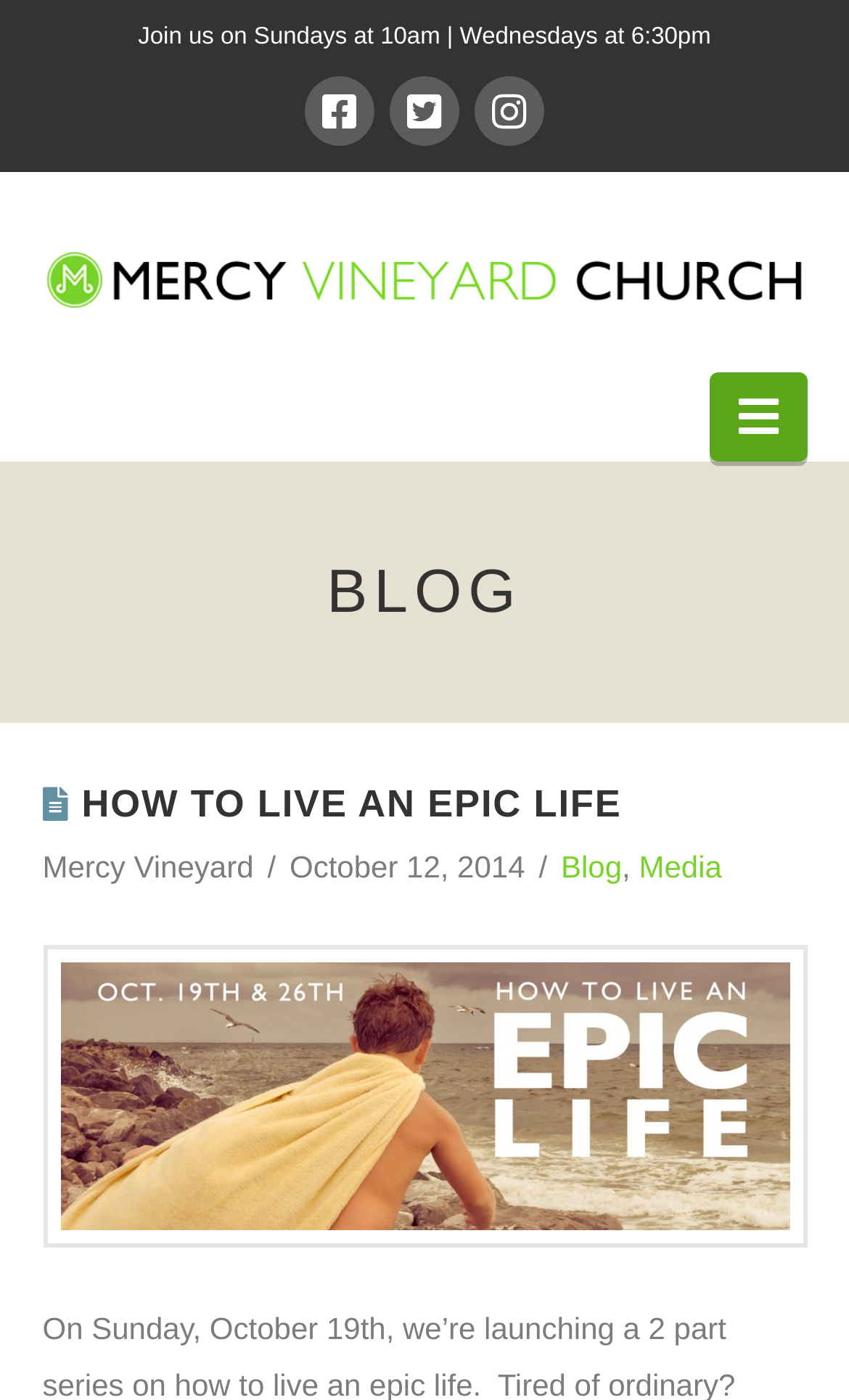What is the title of the blog post?
Please elaborate on the answer to the question with detailed information.

I found the title of the blog post by looking at the heading element with the text ' HOW TO LIVE AN EPIC LIFE' which is located in the main content area of the page.